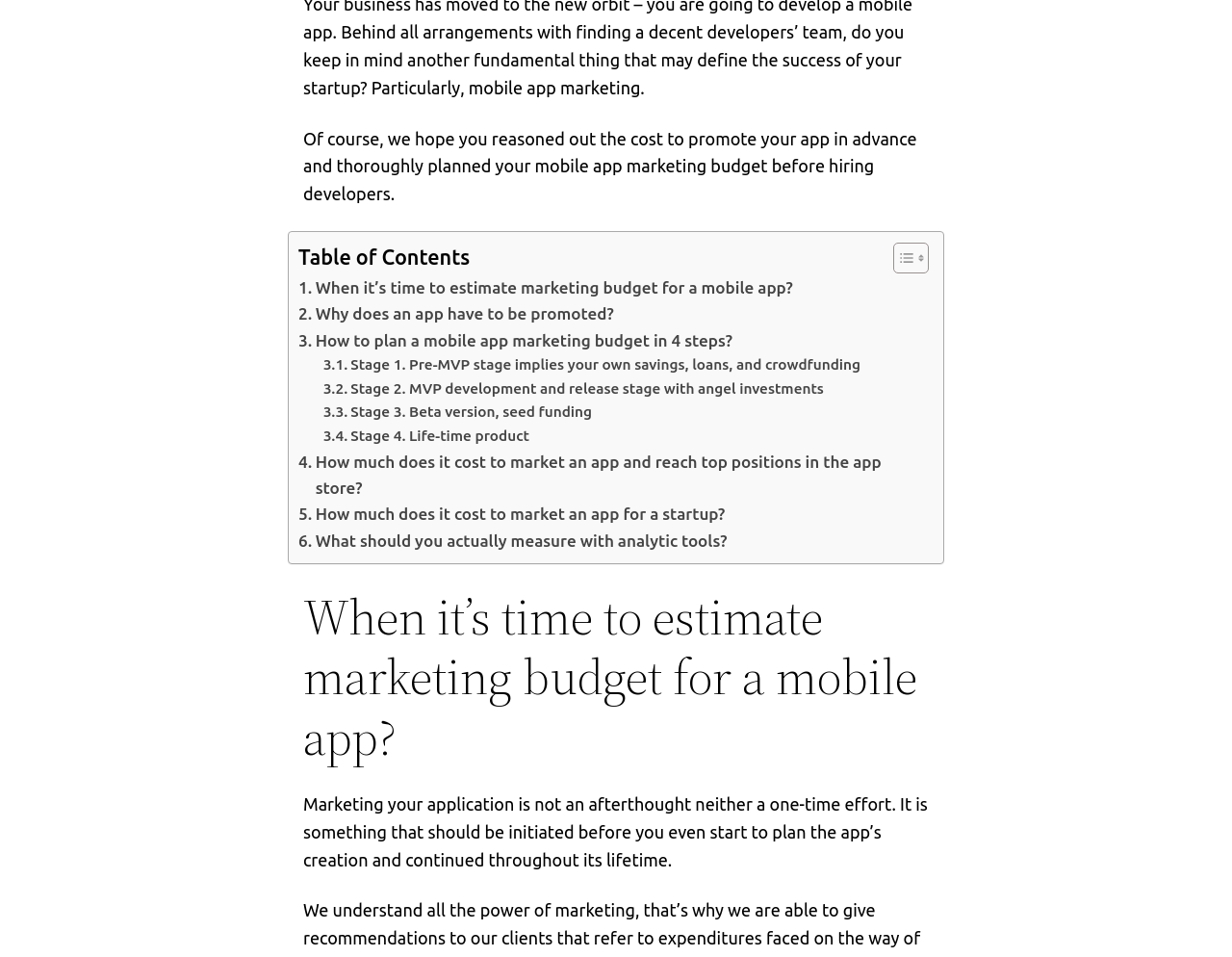Find the bounding box coordinates for the HTML element specified by: "Toggle".

[0.713, 0.252, 0.75, 0.287]